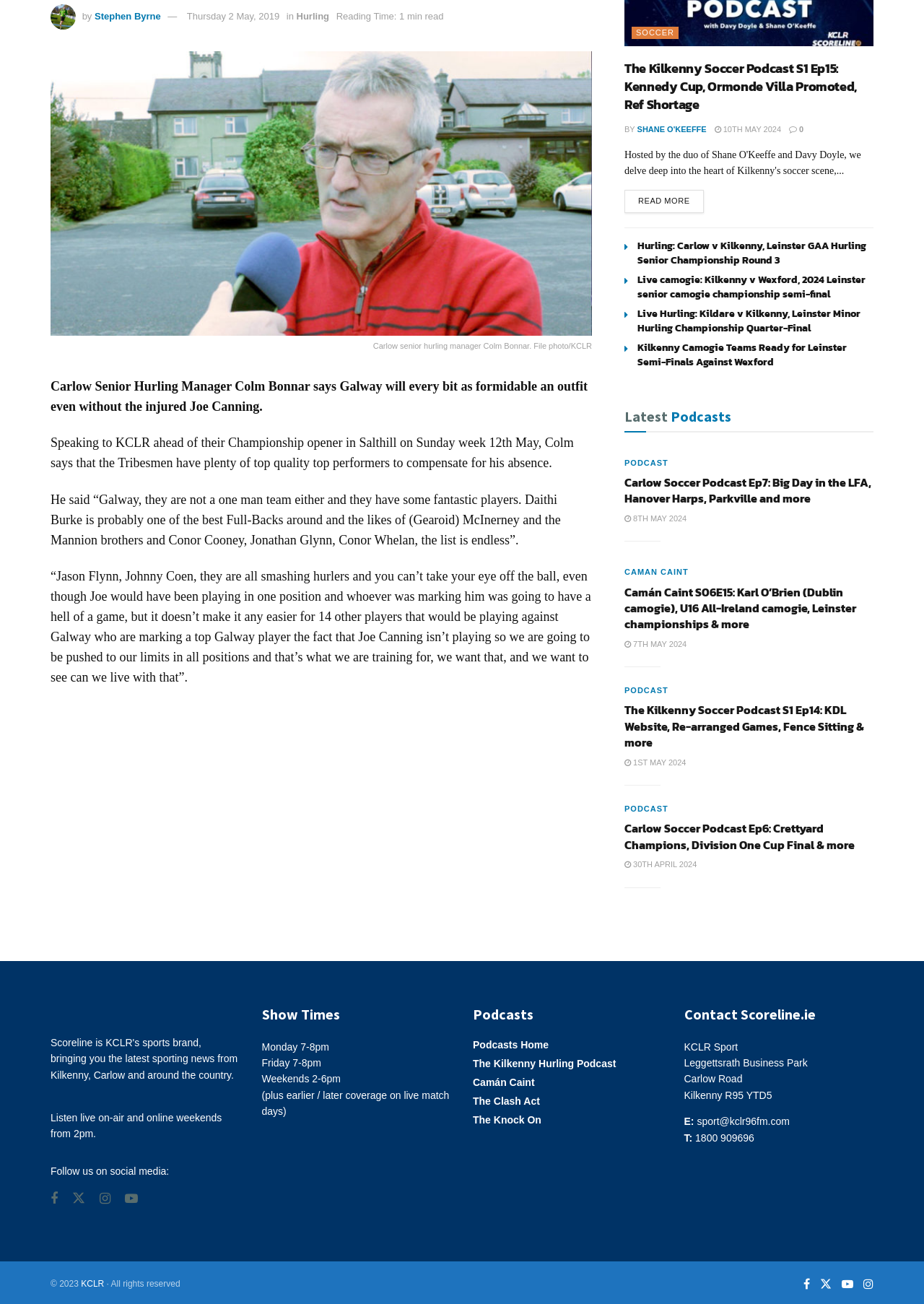Find the bounding box coordinates for the element described here: "SEO".

None